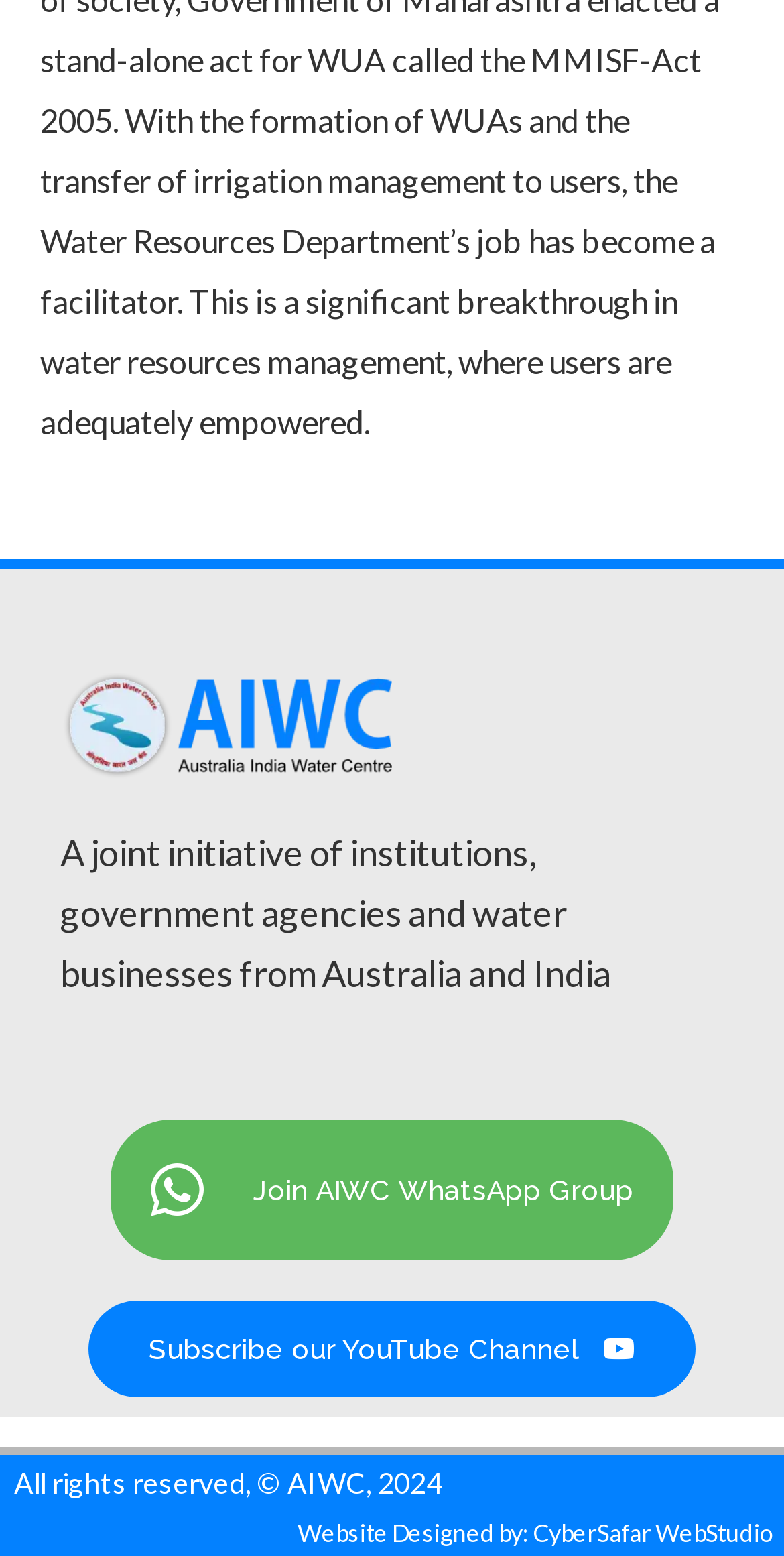Show the bounding box coordinates for the HTML element as described: "title="AIWC_Logo"".

[0.077, 0.43, 0.923, 0.502]